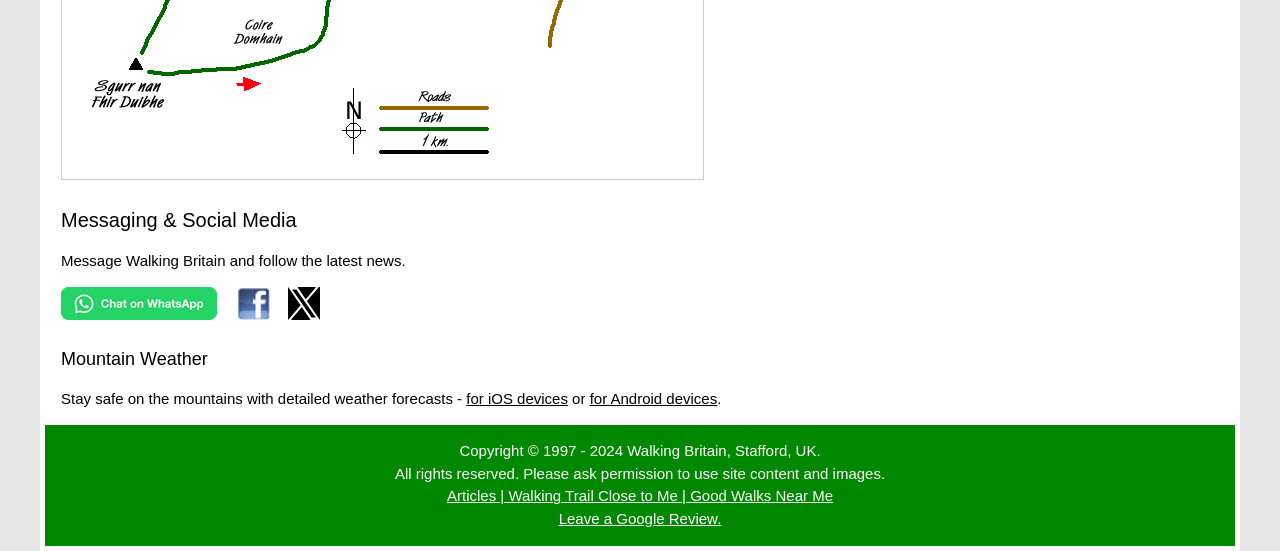Given the description of a UI element: "parent_node: Messaging & Social Media", identify the bounding box coordinates of the matching element in the webpage screenshot.

[0.217, 0.533, 0.25, 0.564]